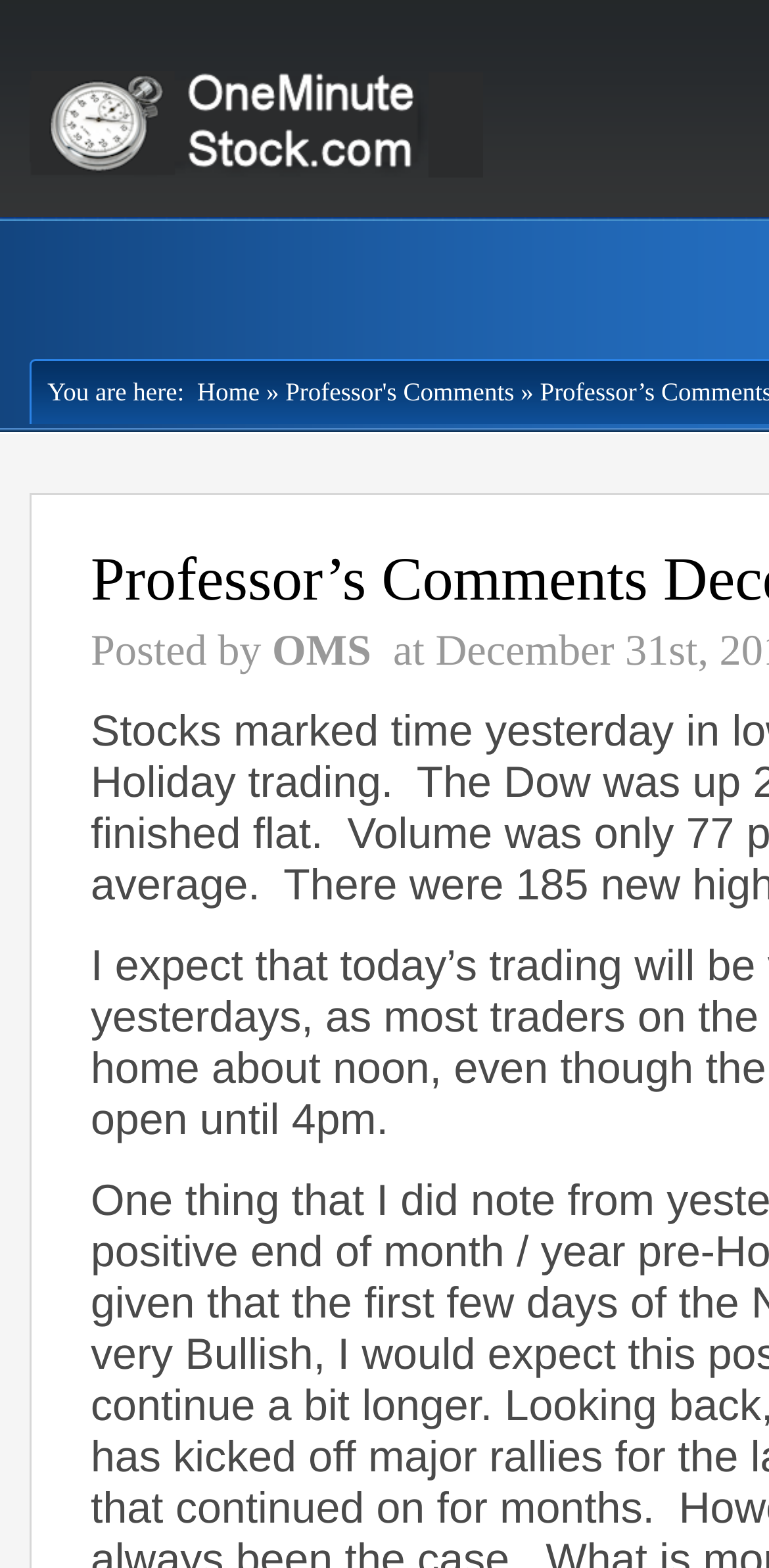Analyze the image and provide a detailed answer to the question: What is the position of the 'You are here:' text?

I determined this answer by comparing the y1 and y2 coordinates of the 'You are here:' static text element with the coordinates of the breadcrumb navigation elements, which indicates that it is positioned above them.